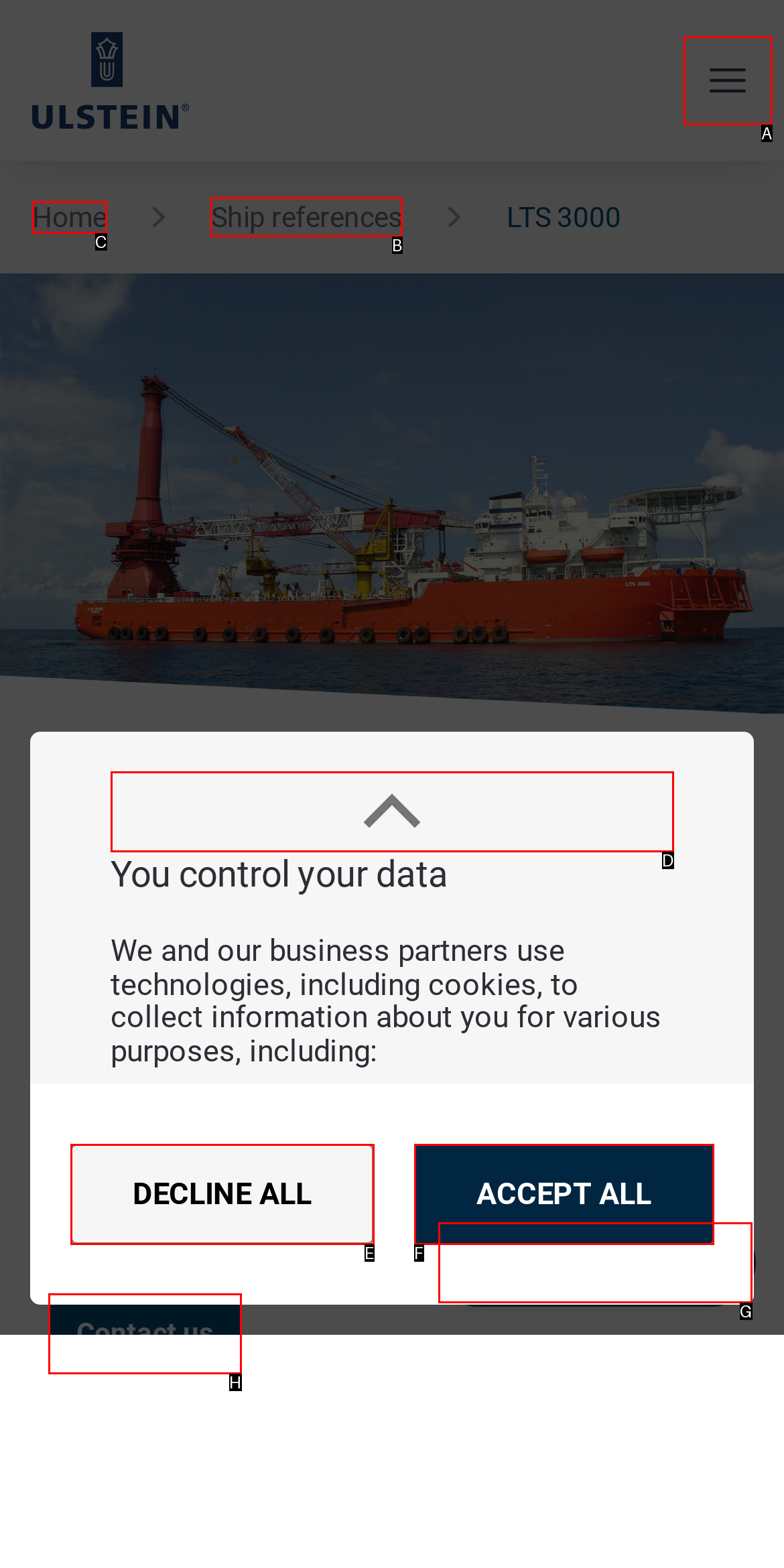Pick the option that should be clicked to perform the following task: View ship references
Answer with the letter of the selected option from the available choices.

B